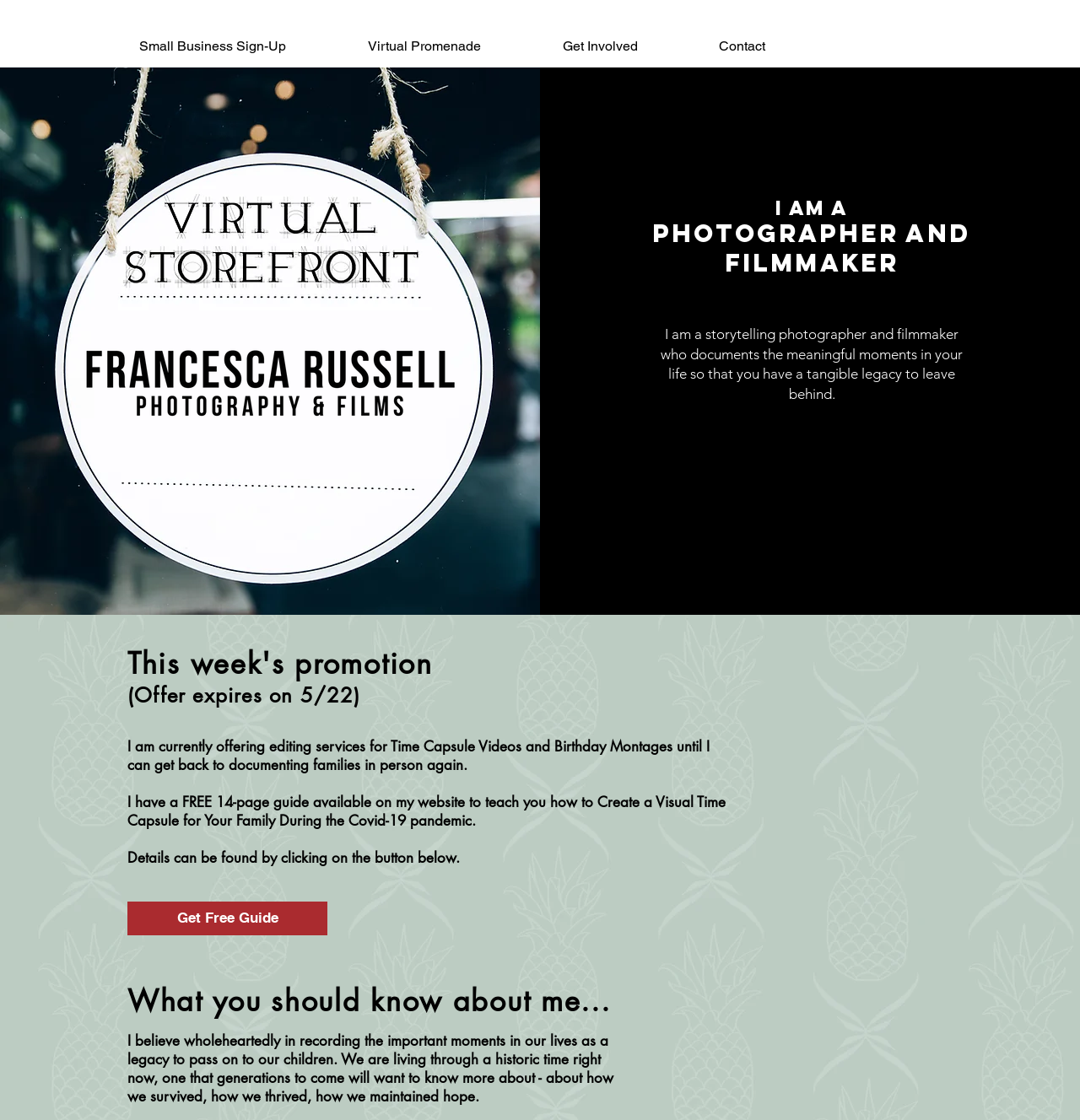Using the provided element description, identify the bounding box coordinates as (top-left x, top-left y, bottom-right x, bottom-right y). Ensure all values are between 0 and 1. Description: Get Free Guide

[0.118, 0.805, 0.303, 0.835]